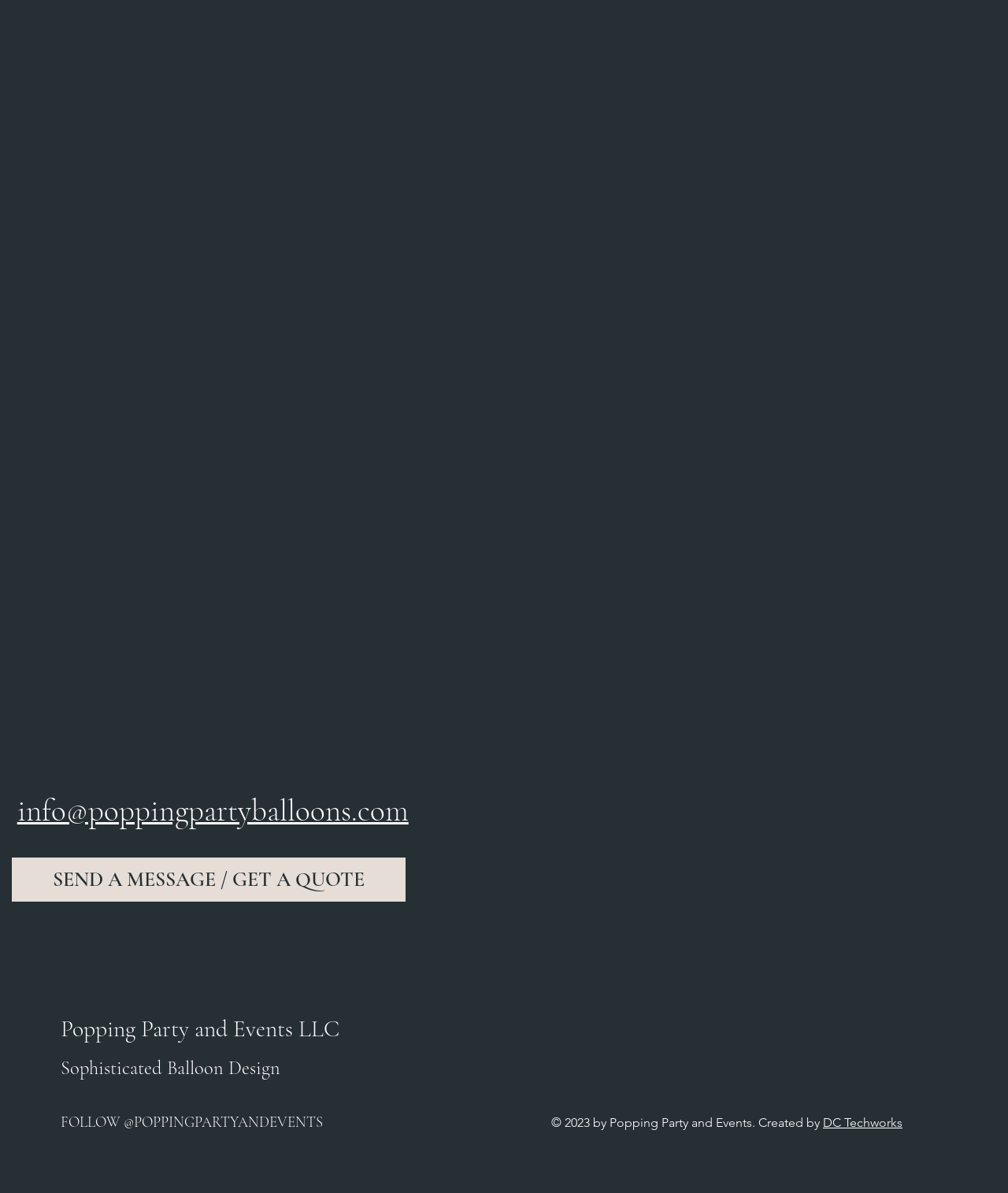Who created the website?
Answer the question with a detailed explanation, including all necessary information.

The creator of the website is mentioned at the bottom of the webpage, in the static text element that reads '© 2023 by Popping Party and Events. Created by DC Techworks'.